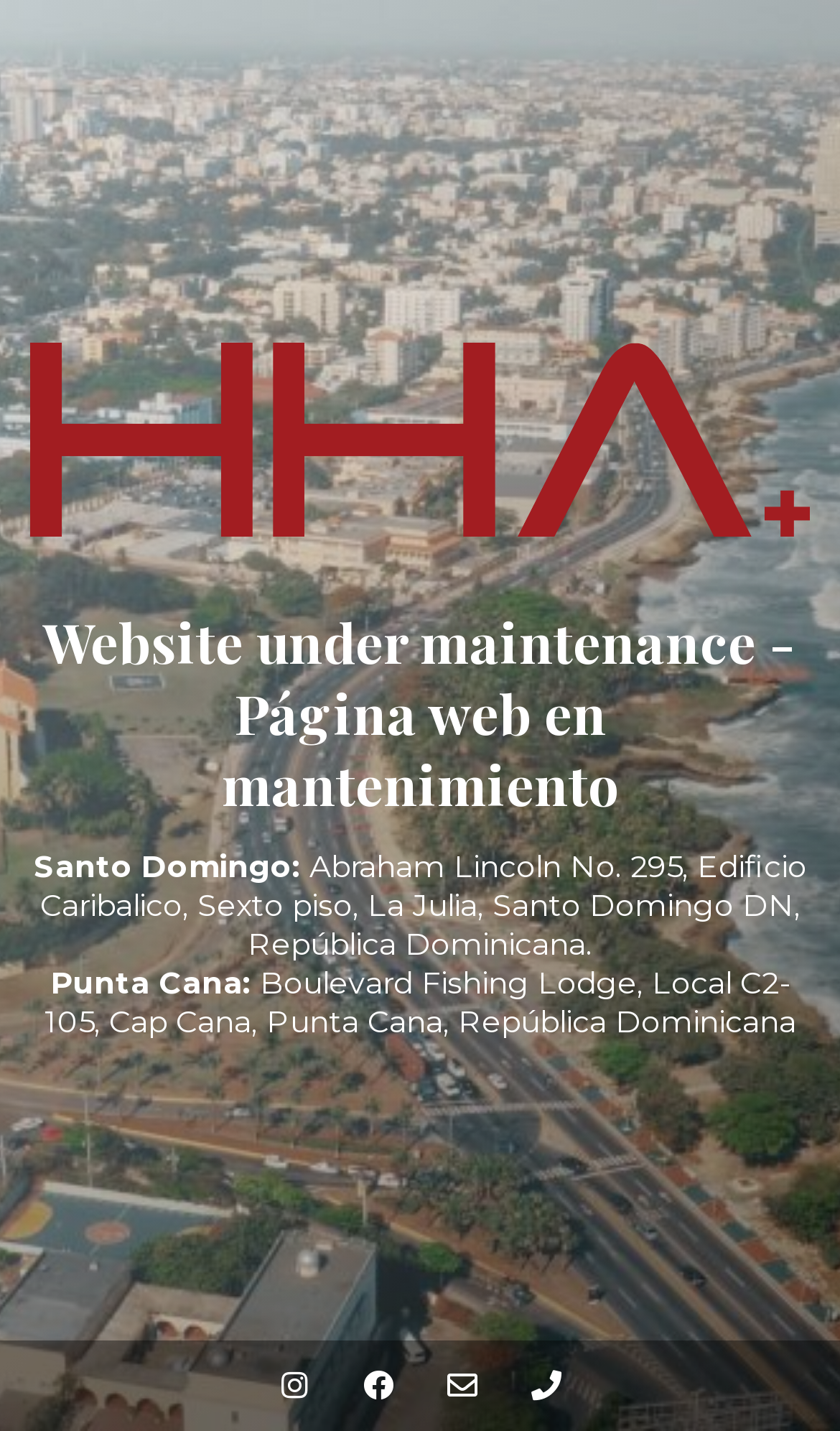Provide your answer in a single word or phrase: 
What is the name of the law firm?

Hernández & Hernández Abogados